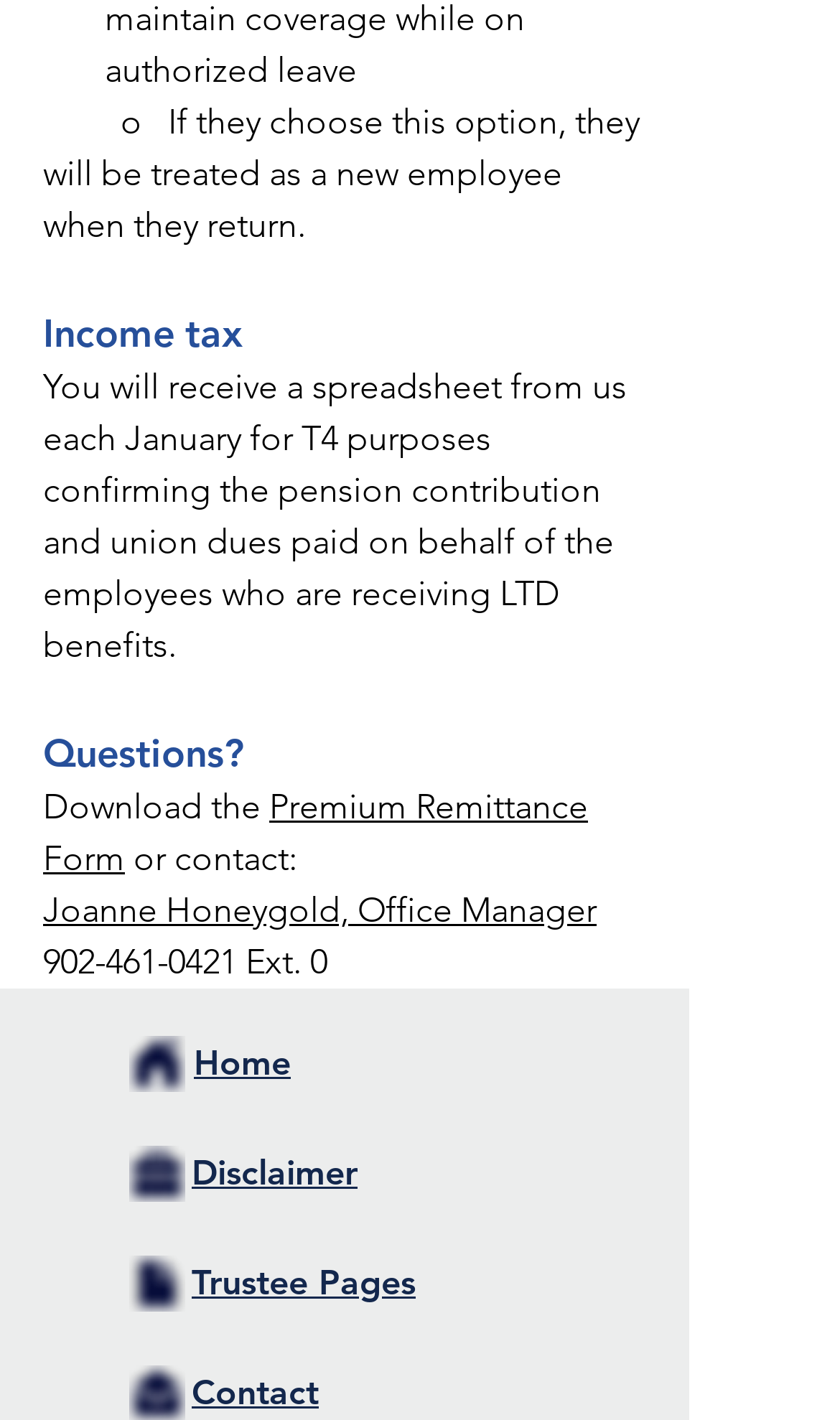Please answer the following question using a single word or phrase: 
What is the name of the form that can be downloaded?

Premium Remittance Form